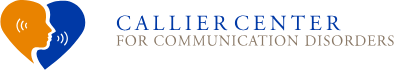Offer a detailed account of the various components present in the image.

The image features the logo of the Callier Center for Communication Disorders, prominently displaying a stylized heart that incorporates human profiles. The left half of the heart is orange, with sound wave icons representing auditory elements, while the right half is blue, enhancing the visual contrast. Below the heart graphic, the center's name is presented in a clean, professional font, with "CALLIER CENTER" in bold blue letters and "FOR COMMUNICATION DISORDERS" in a softer beige hue. This logo reflects the center's dedication to advancing care and support for individuals with communication disorders, embodying a harmonious blend of care, professionalism, and expertise in the field.